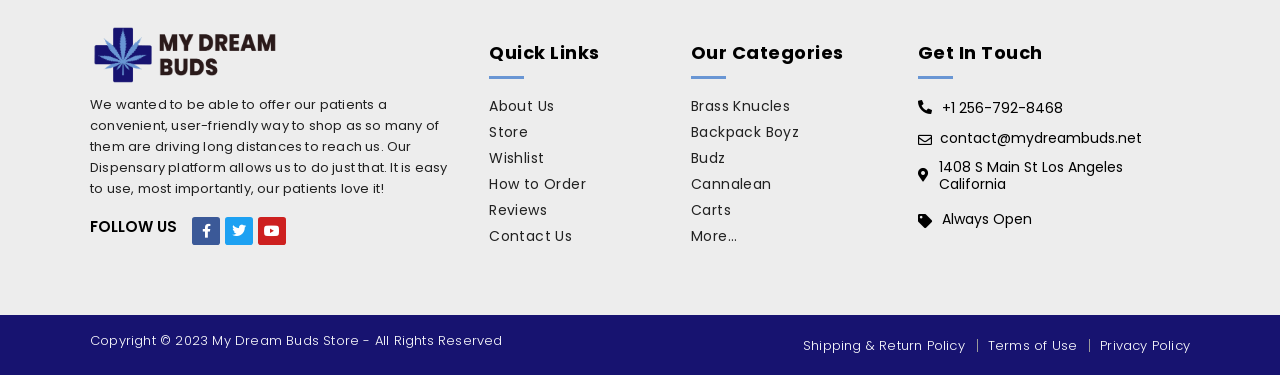Identify the bounding box coordinates of the clickable region to carry out the given instruction: "Follow us on Facebook".

[0.15, 0.579, 0.172, 0.654]